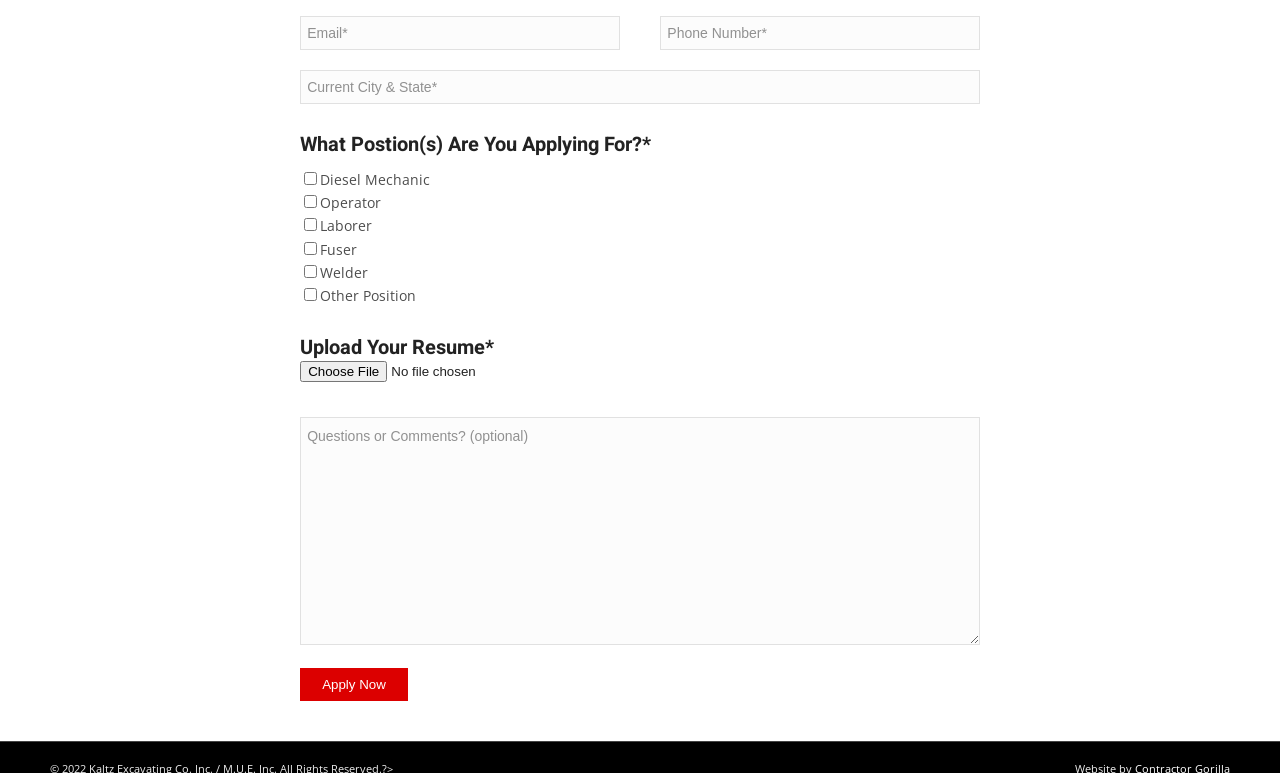Identify the bounding box coordinates for the UI element described as: "name="file-530"". The coordinates should be provided as four floats between 0 and 1: [left, top, right, bottom].

[0.234, 0.467, 0.432, 0.494]